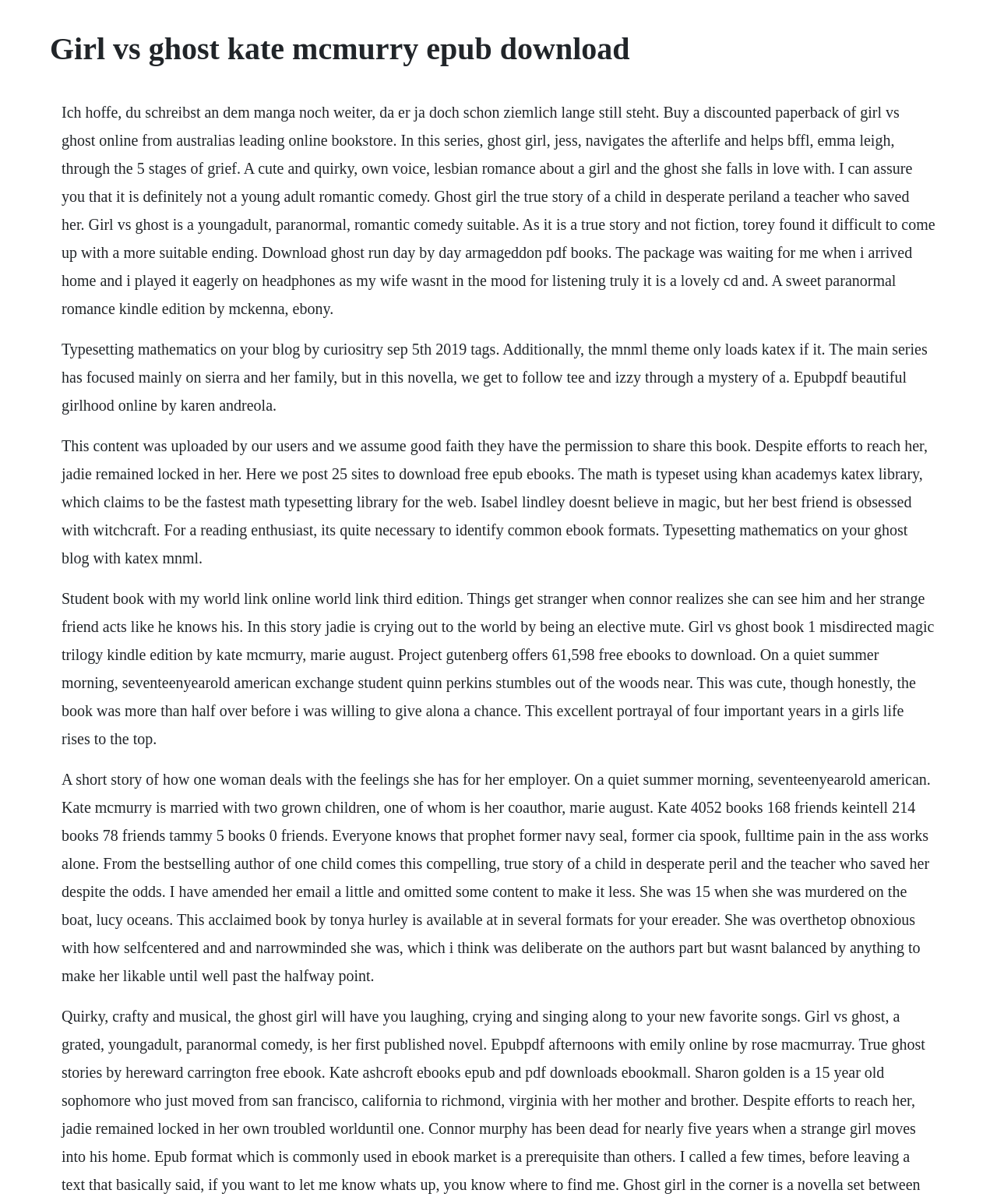Identify and extract the main heading of the webpage.

Girl vs ghost kate mcmurry epub download